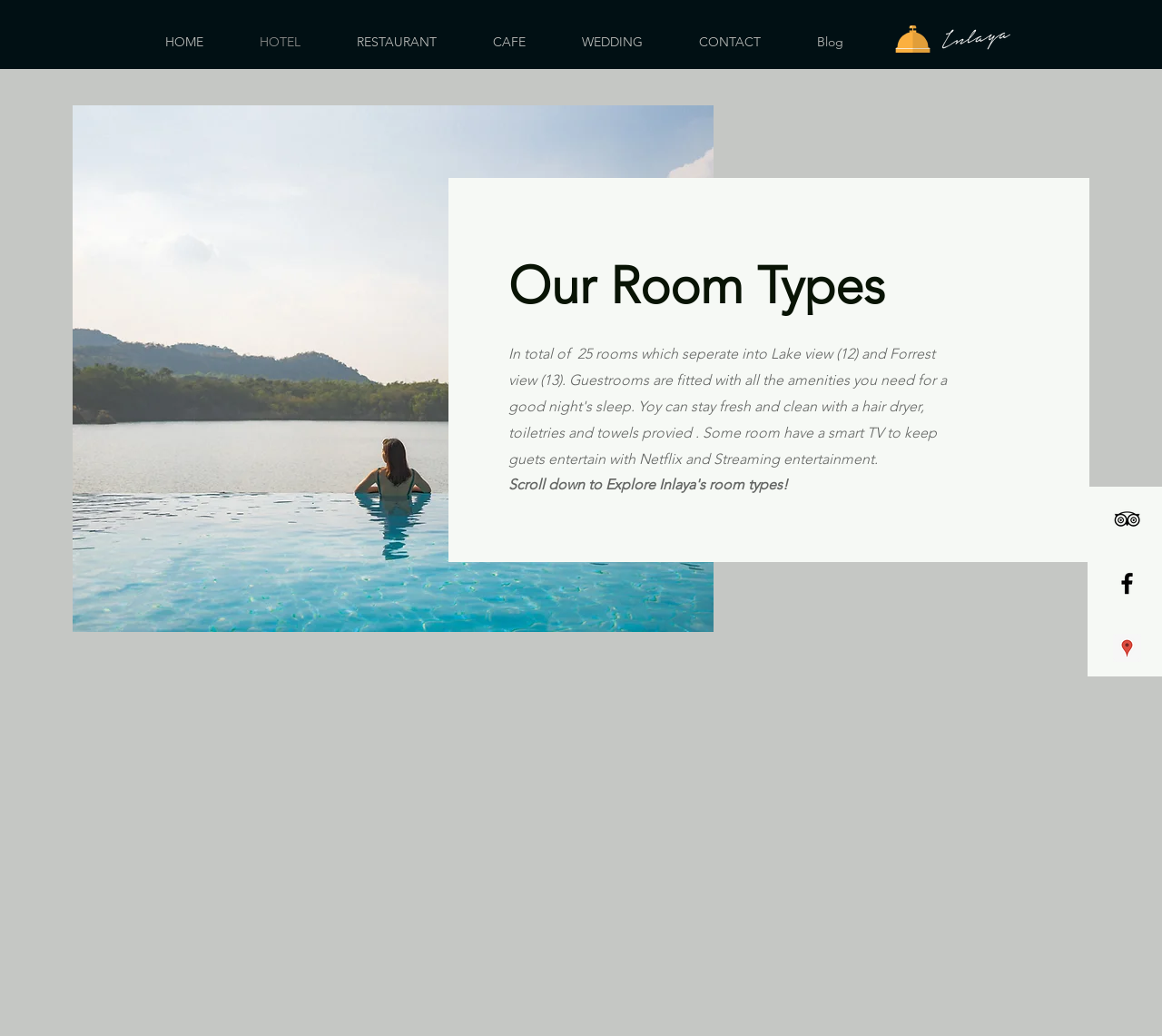Using the element description: "aria-label="Google Places Social Icon"", determine the bounding box coordinates. The coordinates should be in the format [left, top, right, bottom], with values between 0 and 1.

[0.958, 0.611, 0.982, 0.638]